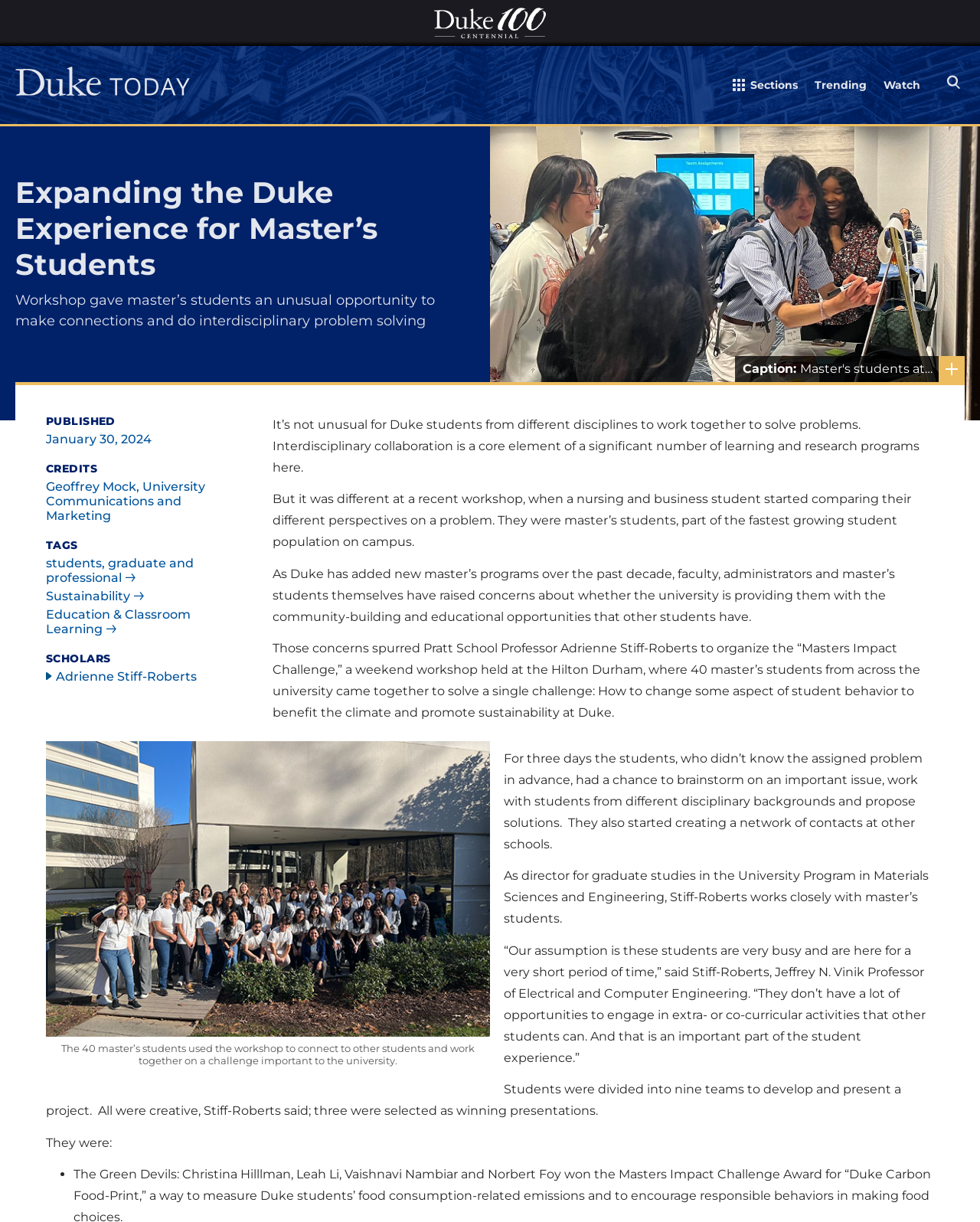Answer the following query concisely with a single word or phrase:
How many master's students participated in the workshop?

40